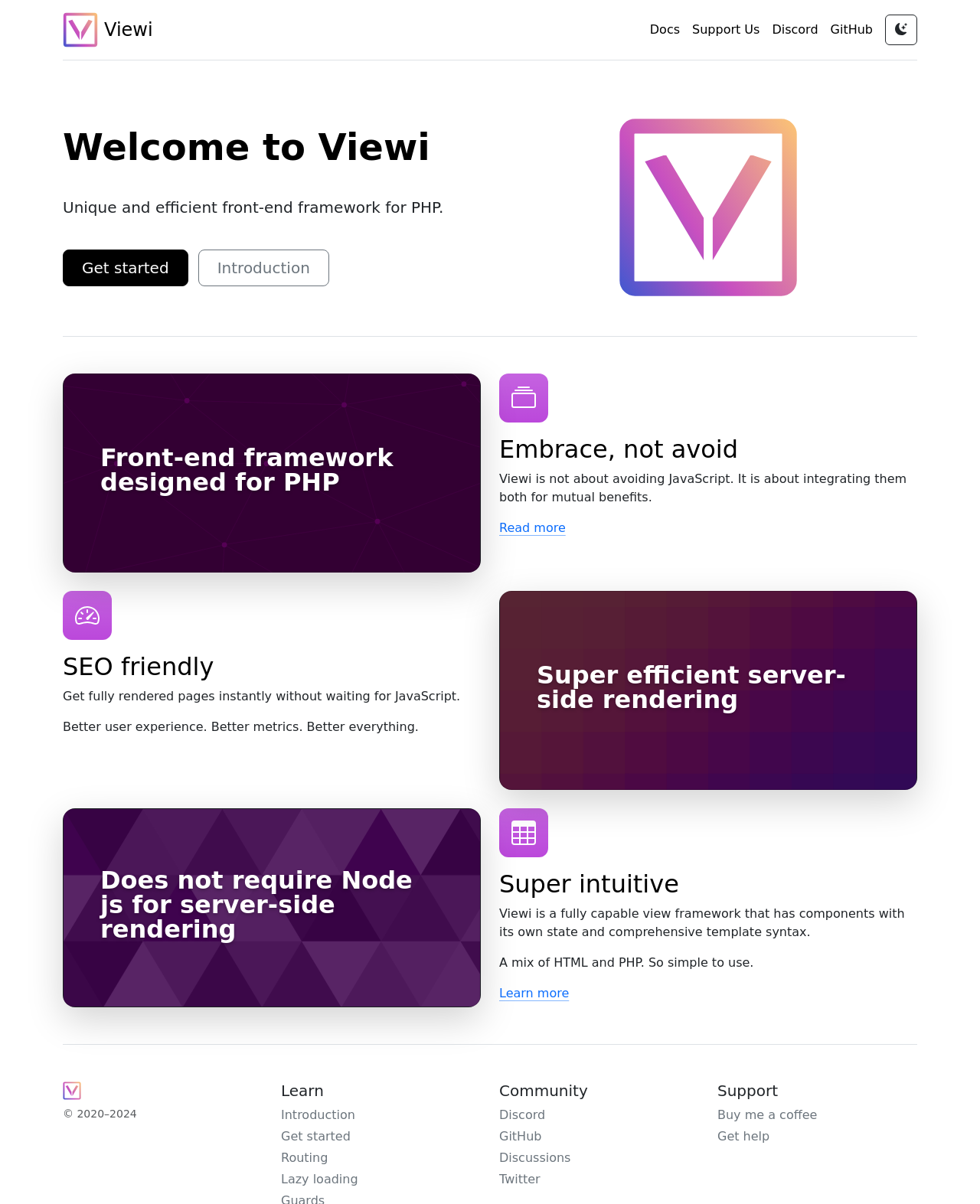Locate the bounding box coordinates of the clickable area needed to fulfill the instruction: "Learn more about Viewi".

[0.509, 0.818, 0.581, 0.833]